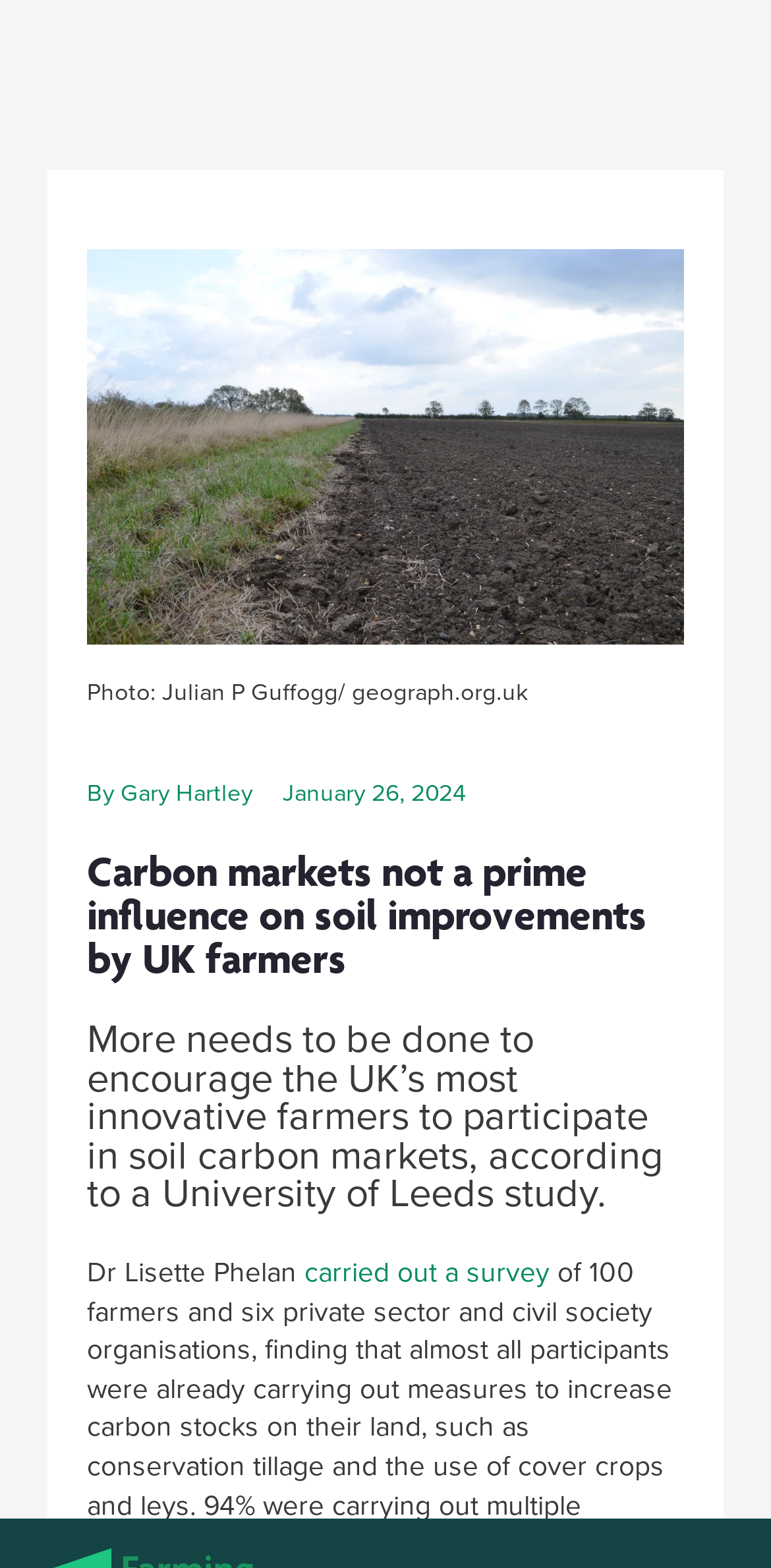What is the issue with carbon codes?
Please describe in detail the information shown in the image to answer the question.

According to the text, the way carbon codes are set up creates 'perverse incentives' that put early adopters of soil carbon schemes at a disadvantage compared to later entrants. This is because historic management of soils results in higher soil carbon baselines, leaving less room for improvement, which is what is rewarded in these schemes.